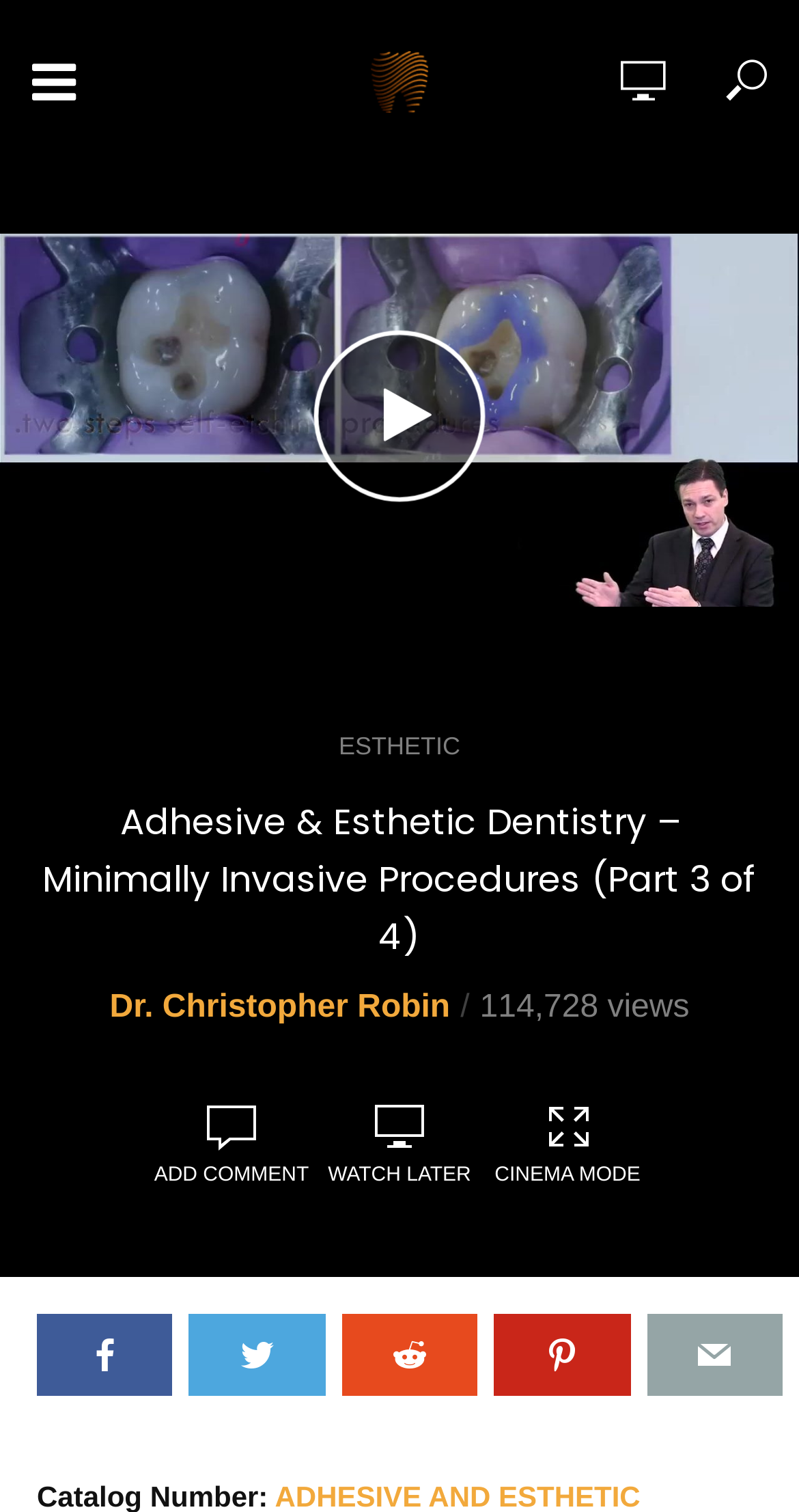What is the topic of the video?
Refer to the image and answer the question using a single word or phrase.

Adhesive & Esthetic Dentistry